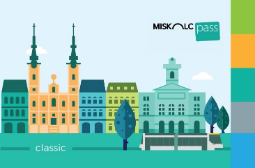What is symbolized by the church and municipal building?
Respond with a short answer, either a single word or a phrase, based on the image.

Cultural heritage